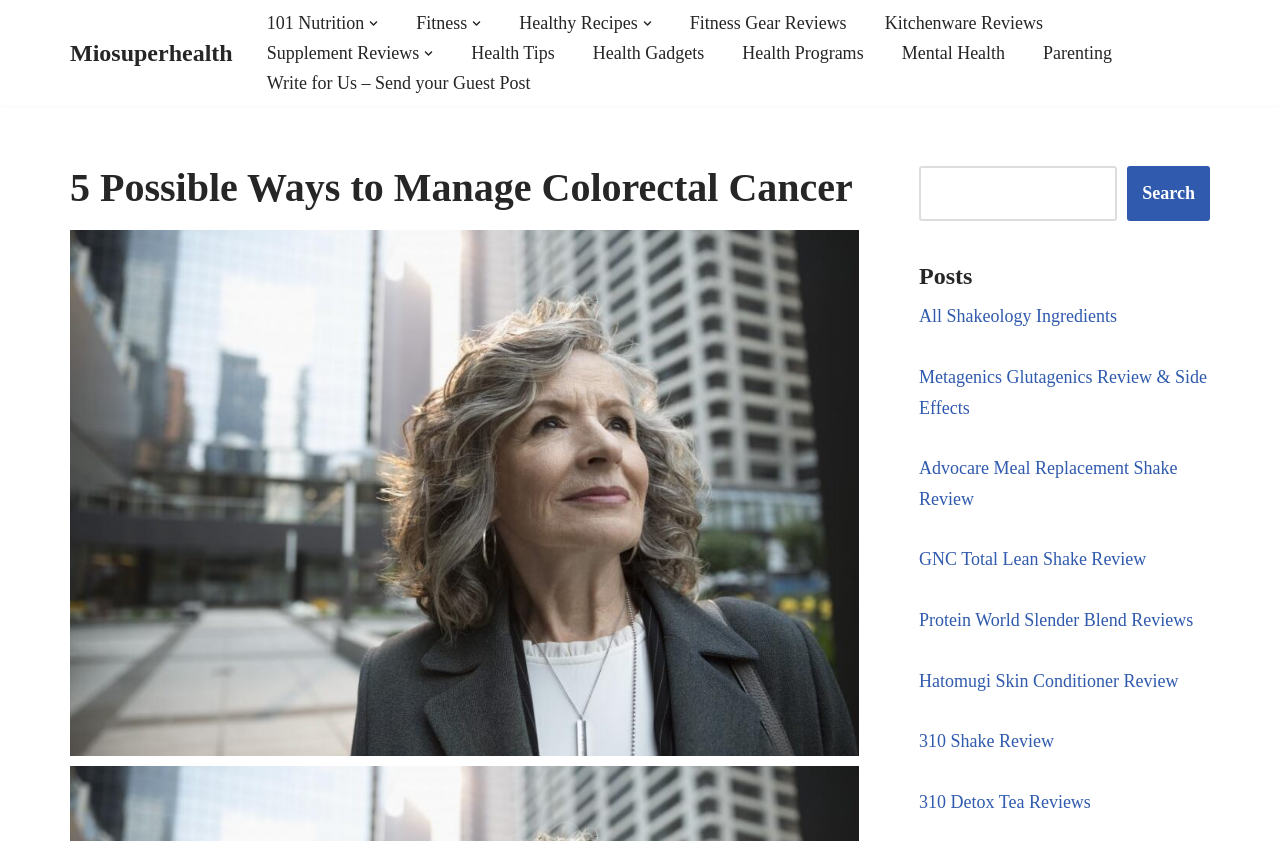Can you find the bounding box coordinates for the UI element given this description: "protein expression services"? Provide the coordinates as four float numbers between 0 and 1: [left, top, right, bottom].

None